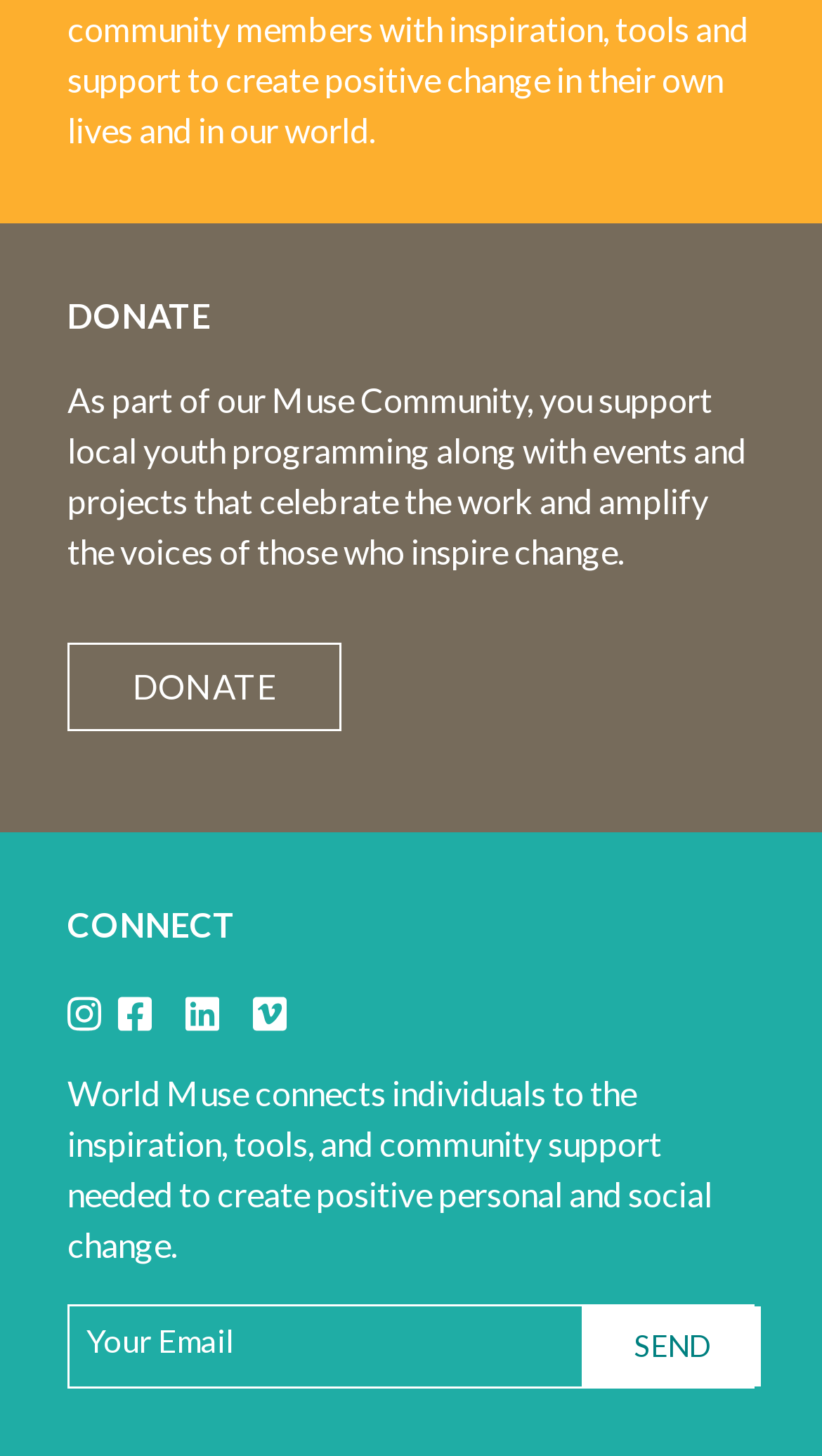From the element description: "Send", extract the bounding box coordinates of the UI element. The coordinates should be expressed as four float numbers between 0 and 1, in the order [left, top, right, bottom].

[0.708, 0.897, 0.926, 0.952]